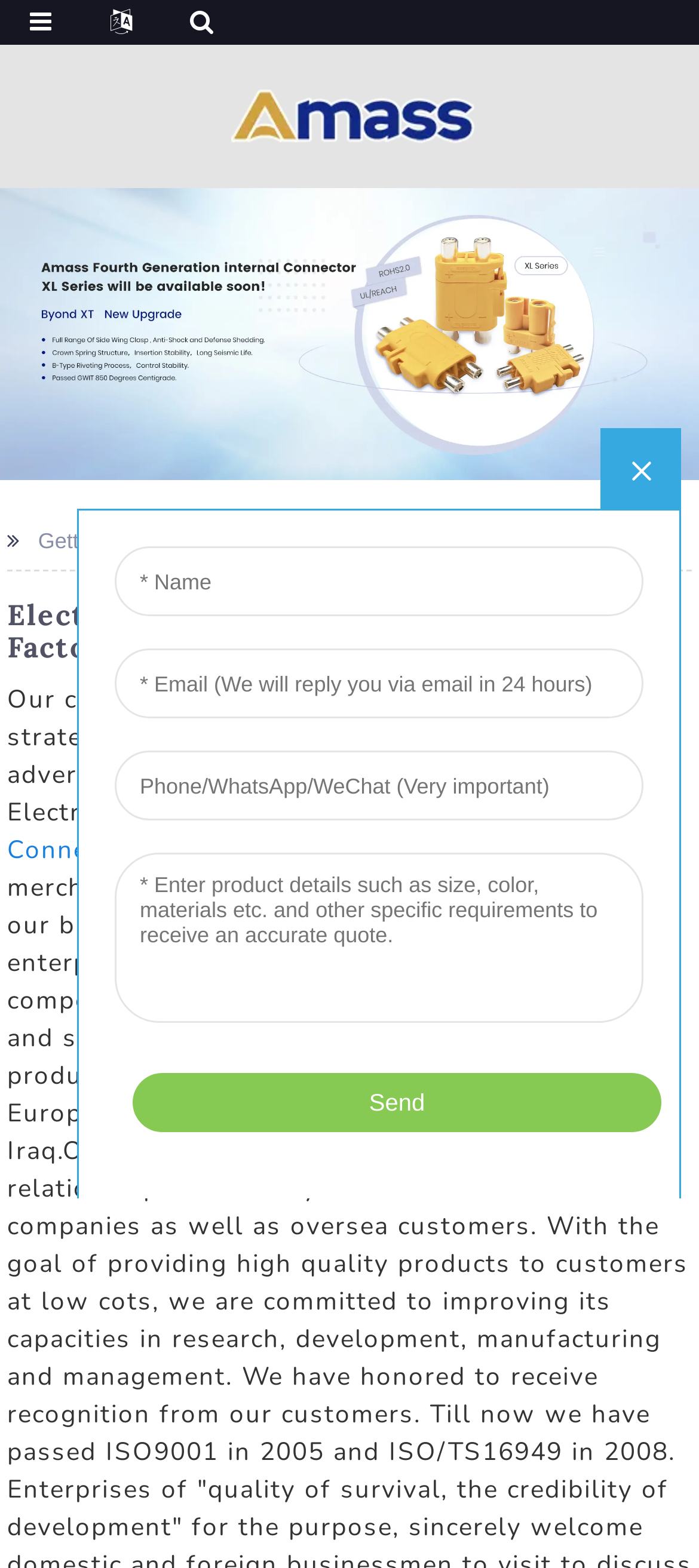Identify the title of the webpage and provide its text content.

Electric Tool Connector - Manufacturers, Factory, Suppliers From China